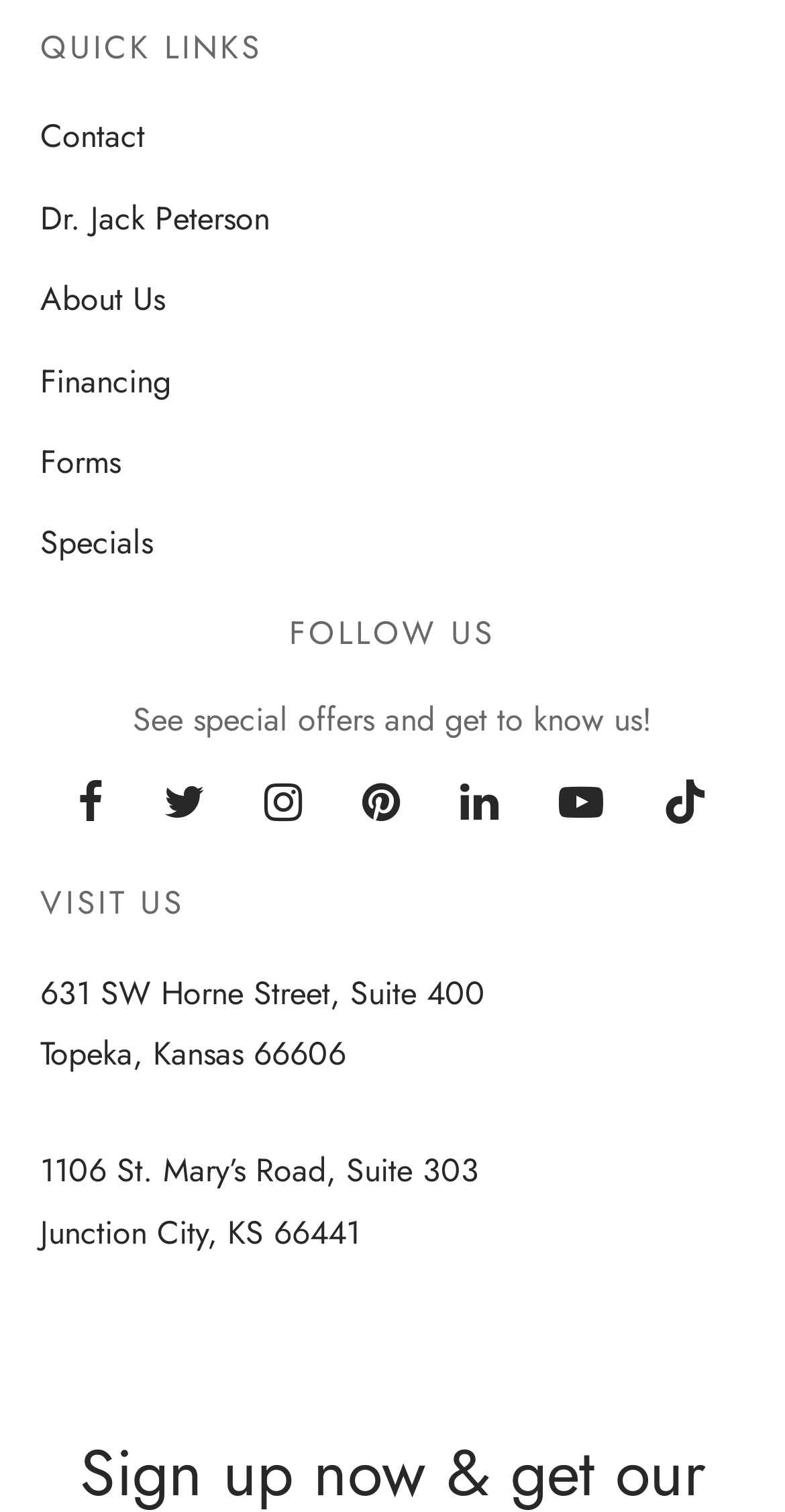Use the details in the image to answer the question thoroughly: 
What is the purpose of the 'Forms' link?

I inferred the purpose of the 'Forms' link by its name. It is likely that the link leads to a page where users can access and fill out forms related to the services offered by the website.